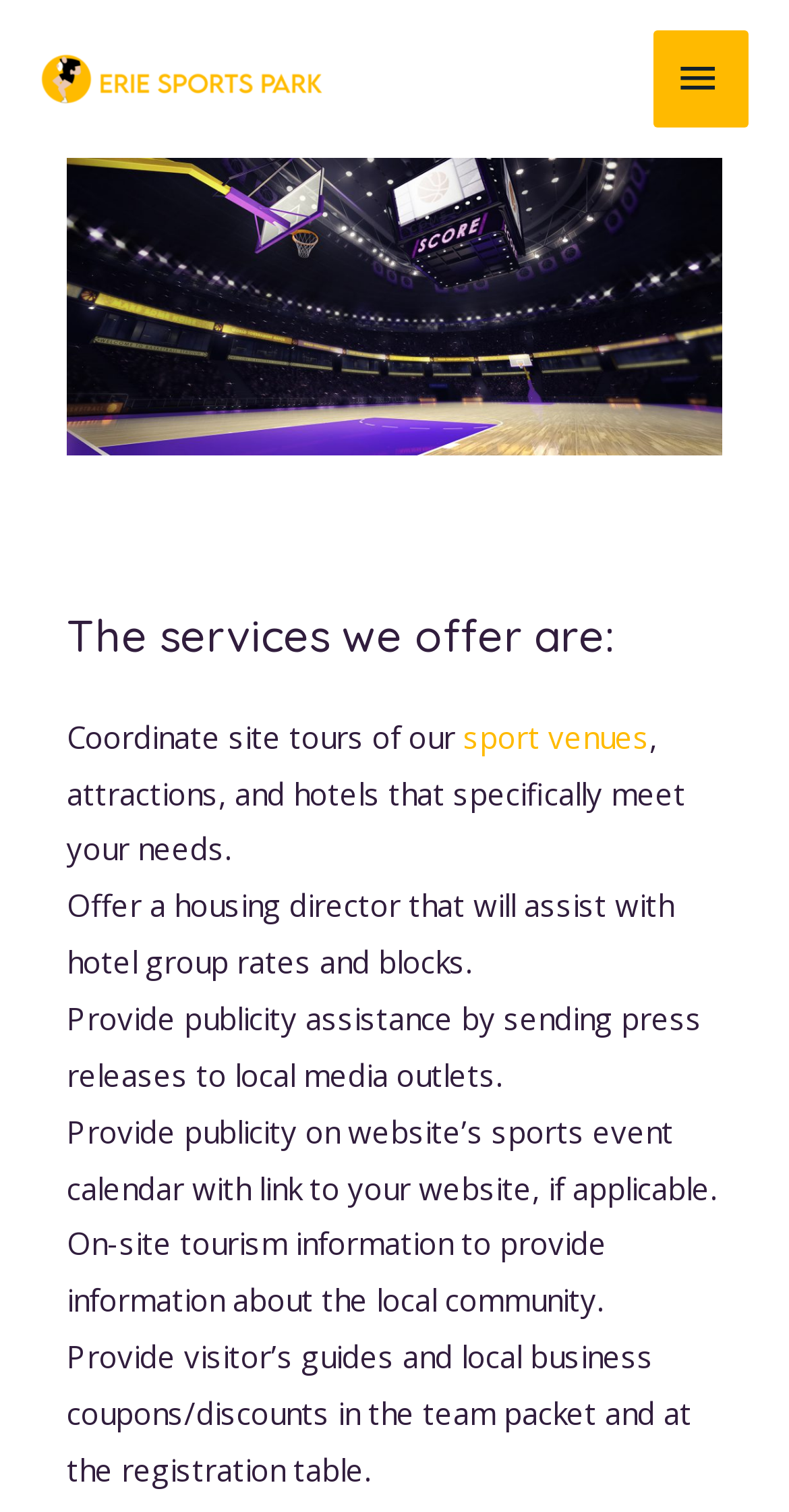Describe the webpage meticulously, covering all significant aspects.

The webpage is about Sport Event Planning at Erie Sports Park. At the top left, there is a link and an image, both labeled "Erie Sports Park". On the top right, there is a main menu button. 

Below the main menu button, there are several headings and paragraphs of text. The first heading is empty, followed by another empty heading, and then a heading that reads "The services we offer are:". 

Below this heading, there are five paragraphs of text describing the services offered. The first paragraph mentions coordinating site tours of sport venues, attractions, and hotels that meet specific needs. The second paragraph offers a housing director to assist with hotel group rates and blocks. The third paragraph provides publicity assistance by sending press releases to local media outlets. The fourth paragraph provides publicity on the website's sports event calendar with a link to the client's website, if applicable. The fifth paragraph offers on-site tourism information, visitor's guides, and local business coupons/discounts in the team packet and at the registration table.